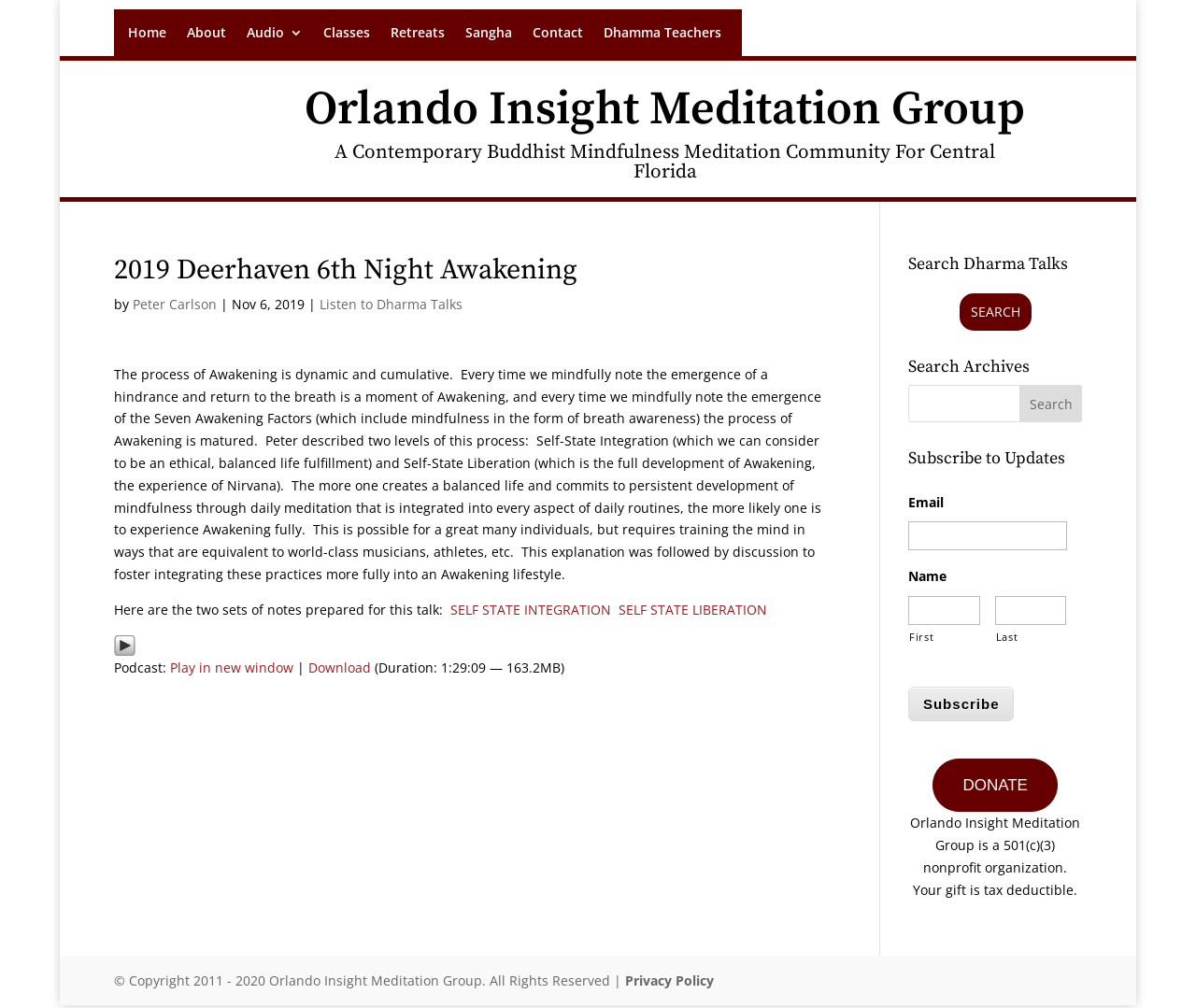Given the content of the image, can you provide a detailed answer to the question?
Who is the author of the Dharma talk?

The author of the Dharma talk can be identified as Peter Carlson because his name is mentioned in the text 'by Peter Carlson' next to the title '2019 Deerhaven 6th Night Awakening'.